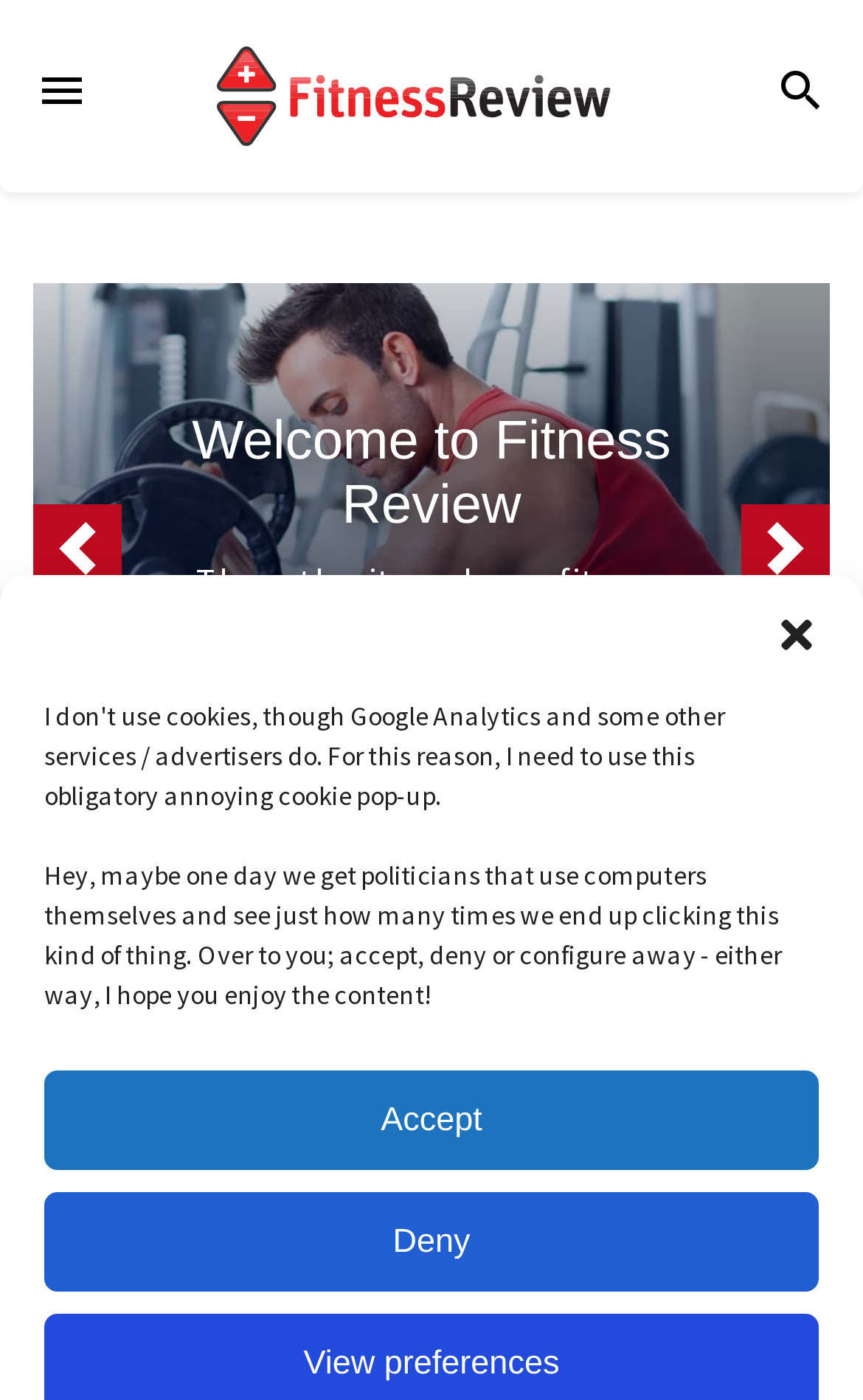By analyzing the image, answer the following question with a detailed response: How many navigation buttons are there?

I counted the number of navigation buttons, which are 'Previous', 'Next', '' (left arrow), and '' (right arrow). Therefore, there are 4 navigation buttons.